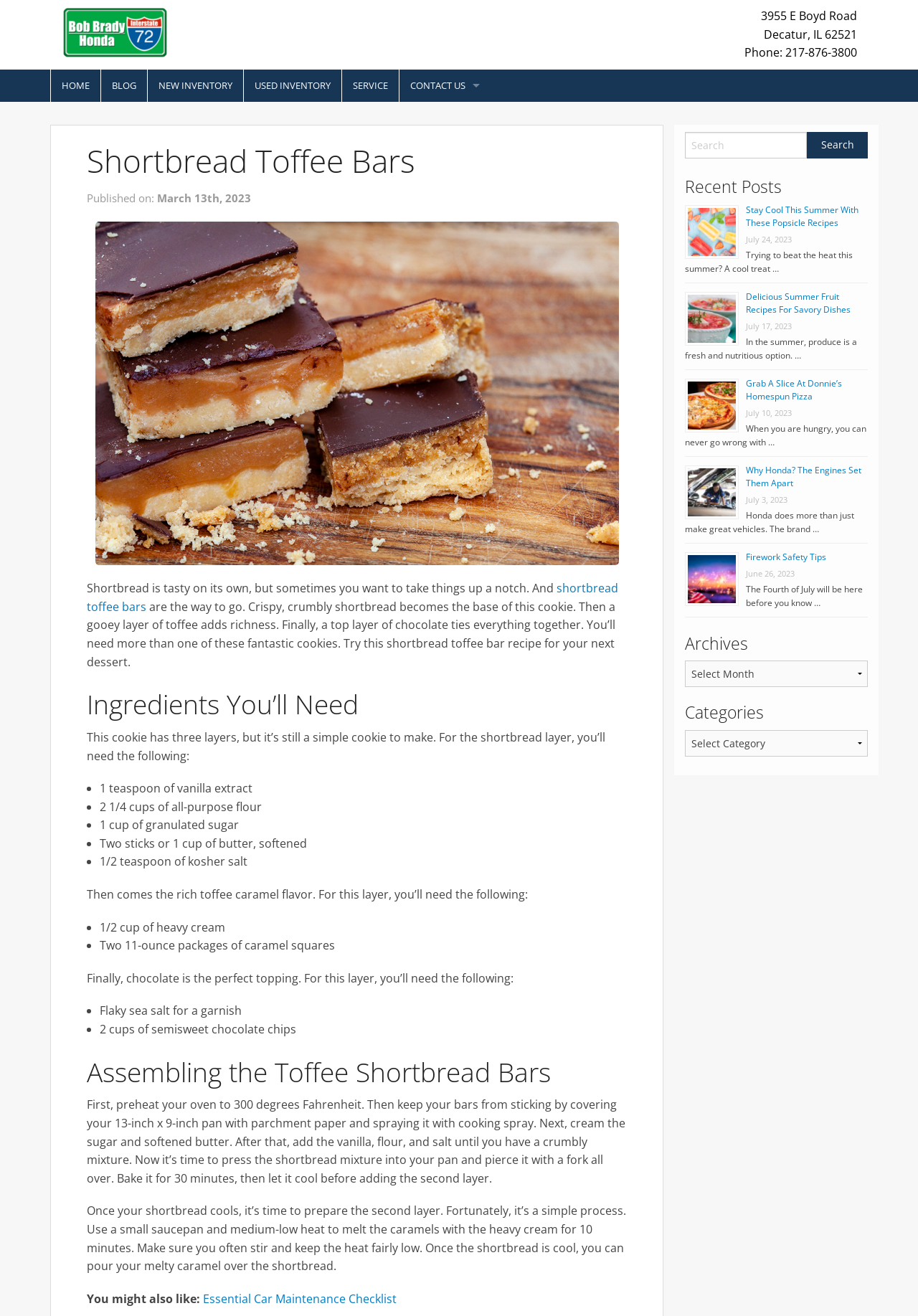Locate the bounding box coordinates of the area that needs to be clicked to fulfill the following instruction: "Read the blog post 'Shortbread Toffee Bars'". The coordinates should be in the format of four float numbers between 0 and 1, namely [left, top, right, bottom].

[0.095, 0.106, 0.683, 0.139]